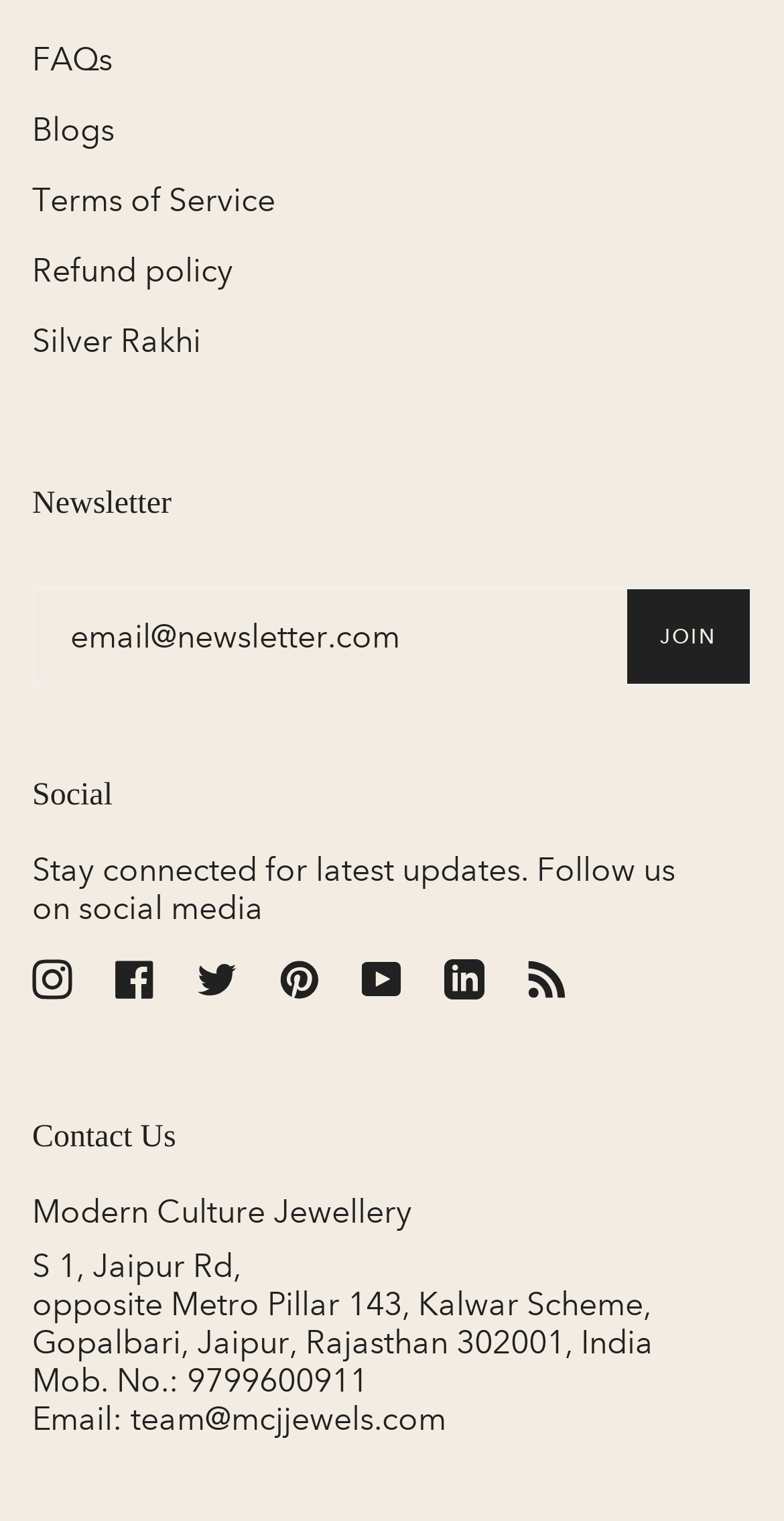What type of business is Modern Culture Jewellery?
Provide a short answer using one word or a brief phrase based on the image.

Jewellery